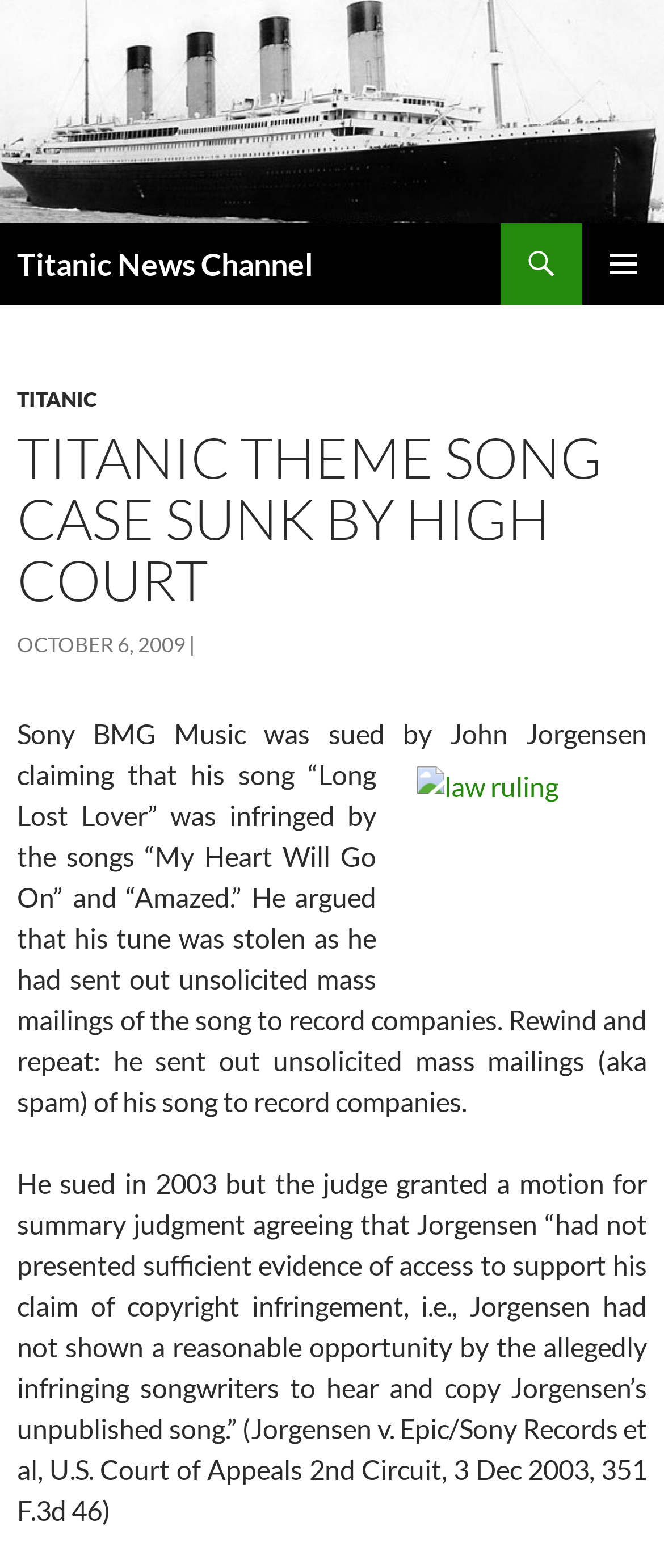Answer with a single word or phrase: 
What is the name of the music company sued by John Jorgensen?

Sony BMG Music